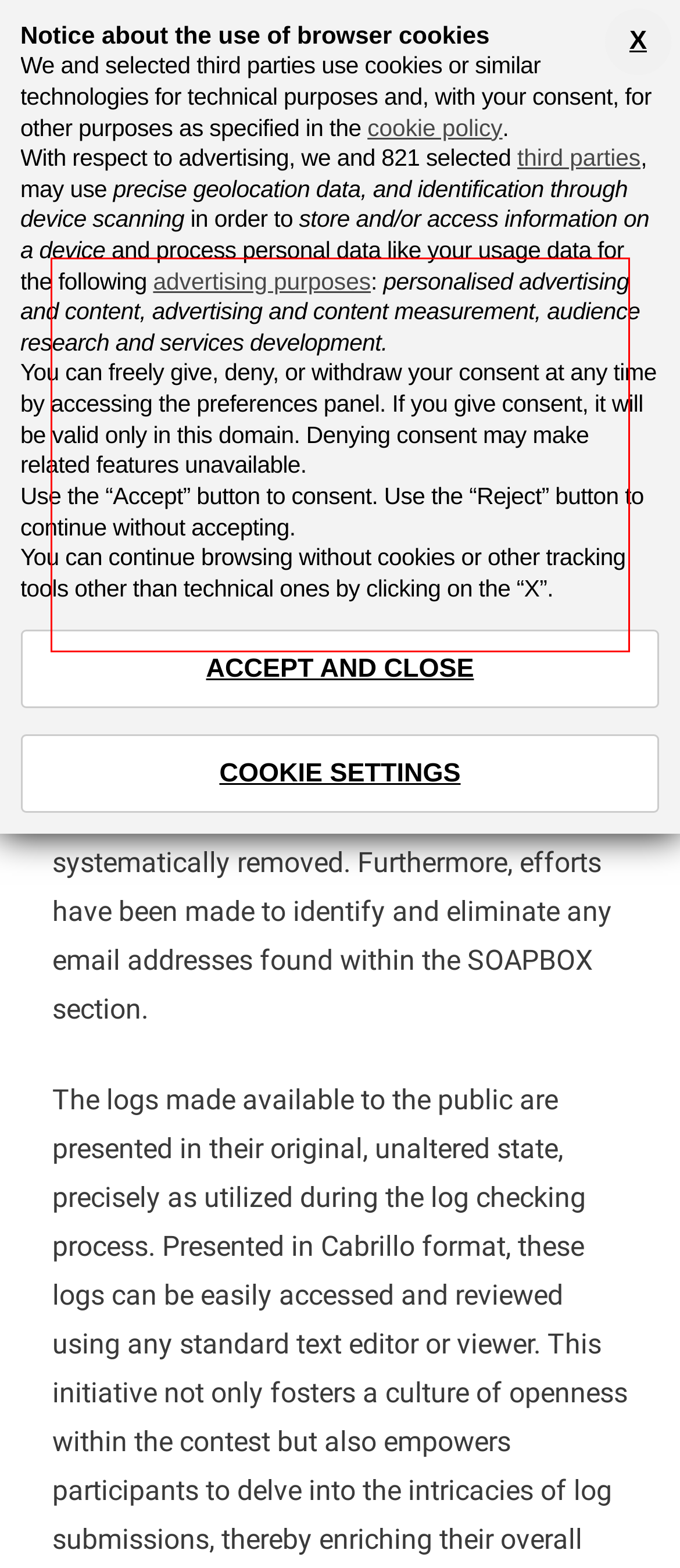You have a webpage screenshot with a red rectangle surrounding a UI element. Extract the text content from within this red bounding box.

Starting in 2023, The EUDX Contest has taken a significant step towards enhancing transparency by making submitted logs publicly accessible. This initiative marks a steadfast commitment to providing participants with resources for refining their strategies and techniques through the study of these logs.